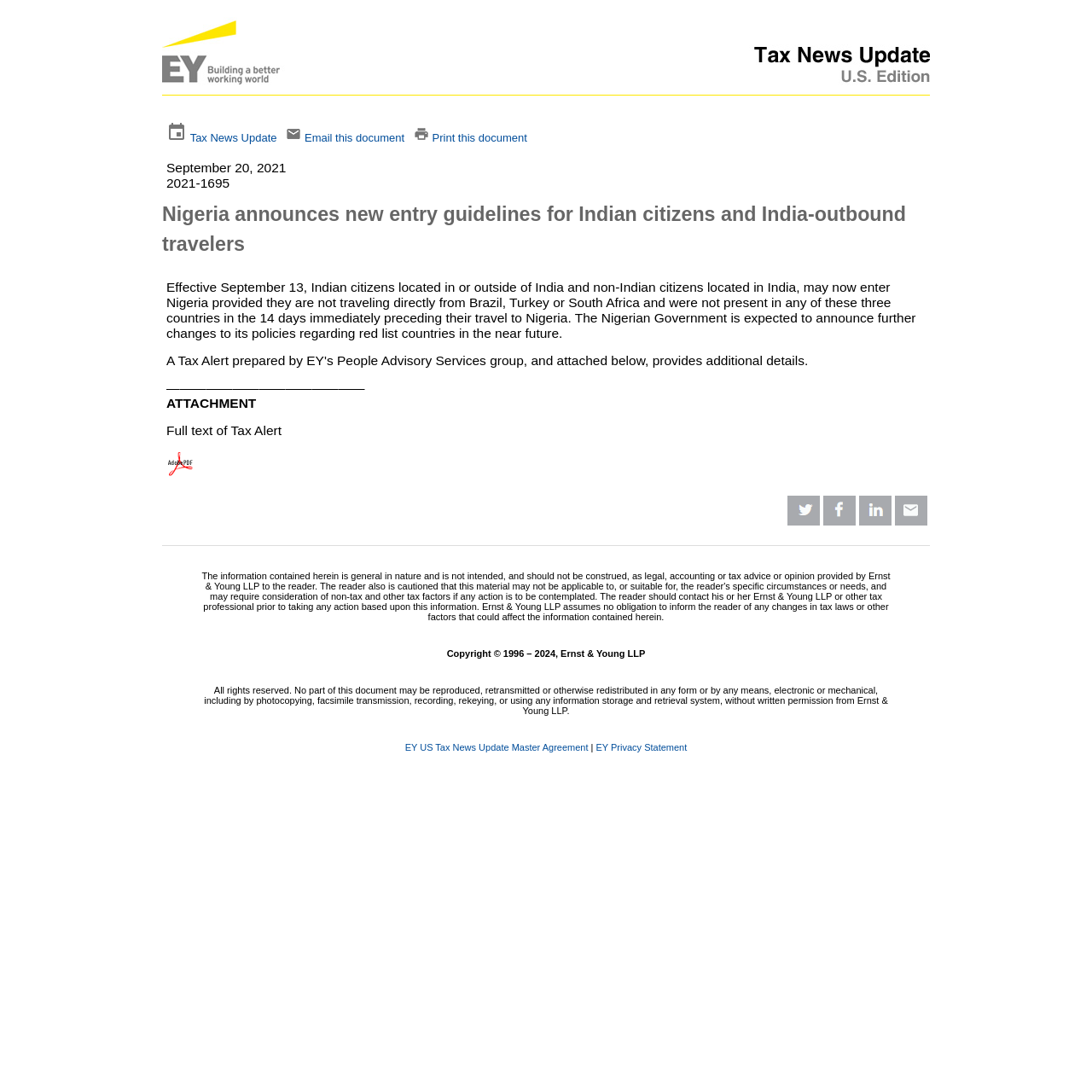Please specify the bounding box coordinates for the clickable region that will help you carry out the instruction: "Click 'GHO' link".

None